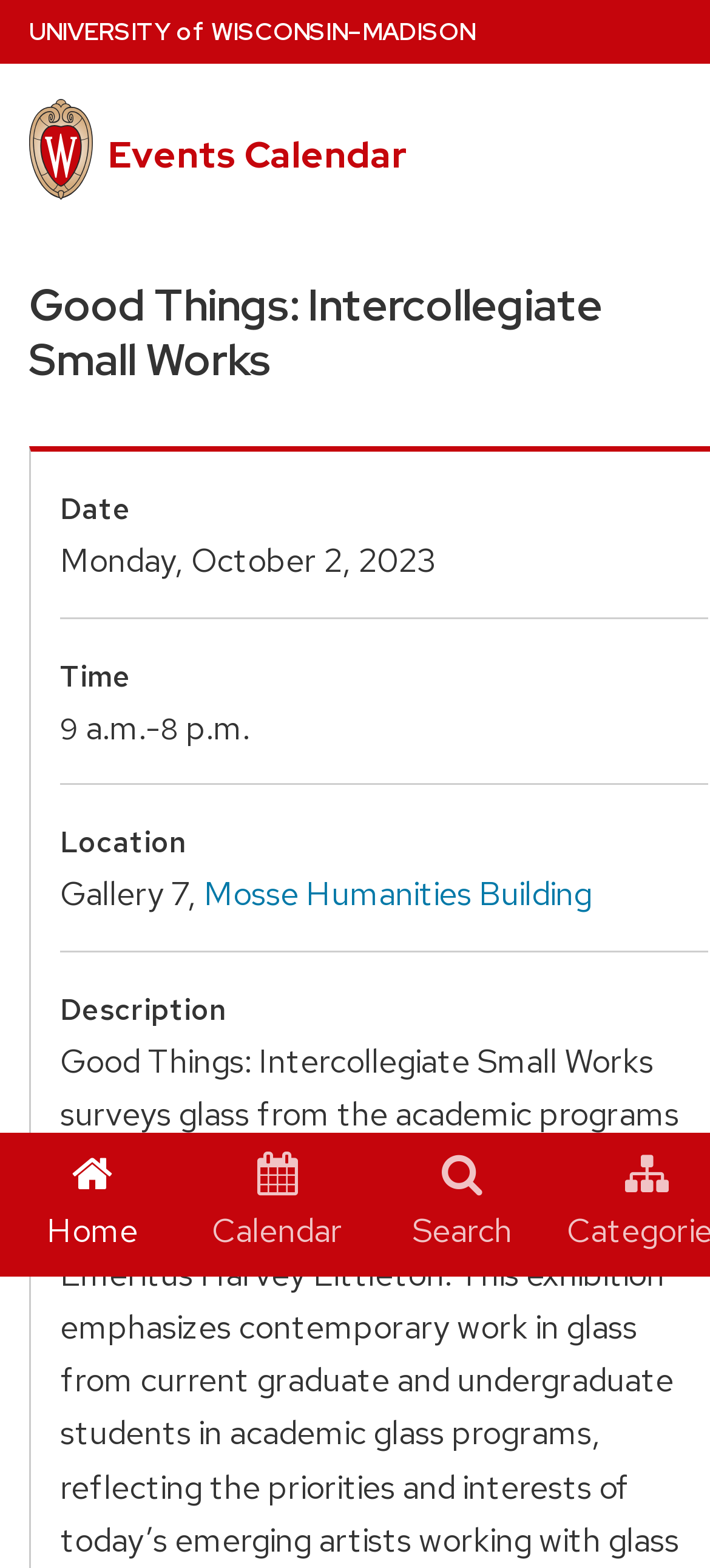What is the name of the university?
Using the image provided, answer with just one word or phrase.

University of Wisconsin–Madison